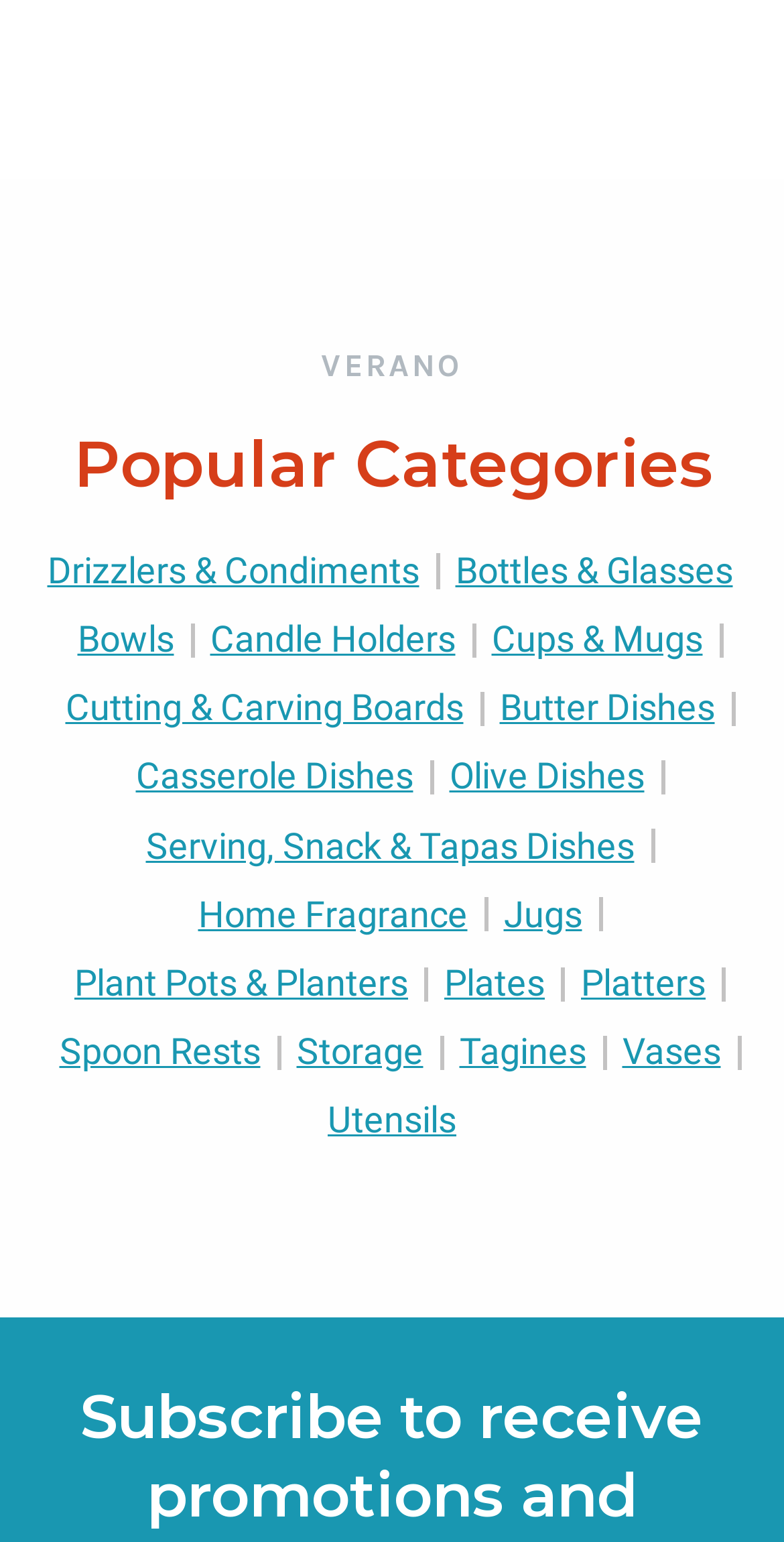How many links are there in the 'Popular Categories' section?
Please answer using one word or phrase, based on the screenshot.

19